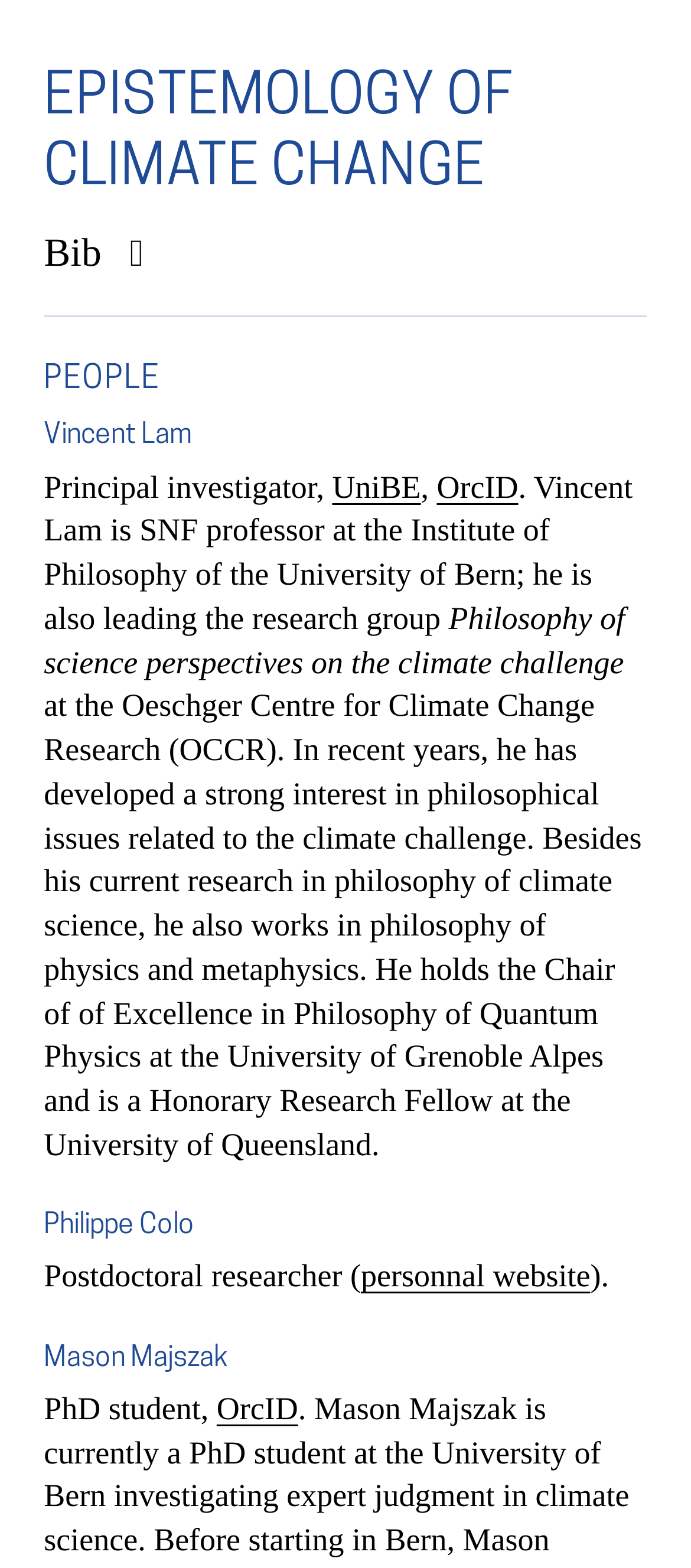Construct a thorough caption encompassing all aspects of the webpage.

The webpage appears to be a list of people associated with the Epistemology of Climate Change project. At the top, there is a large heading "EPISTEMOLOGY OF CLIMATE CHANGE" with a link to the same title. Below this, there is a link to "Bib" and a button with an icon. 

To the right of the button, there is a heading "PEOPLE" followed by a list of individuals. The first person listed is Vincent Lam, with a heading and a brief description of his role as a principal investigator. Below this, there are links to his university and OrcID profiles. A longer paragraph provides more information about his research interests and background.

Below Vincent Lam's information, there are headings and descriptions for two other individuals, Philippe Colo and Mason Majszak. Each of these sections includes a heading with the person's name, a brief description of their role, and links to their personal website or OrcID profile. The descriptions also provide more information about their research interests and background.